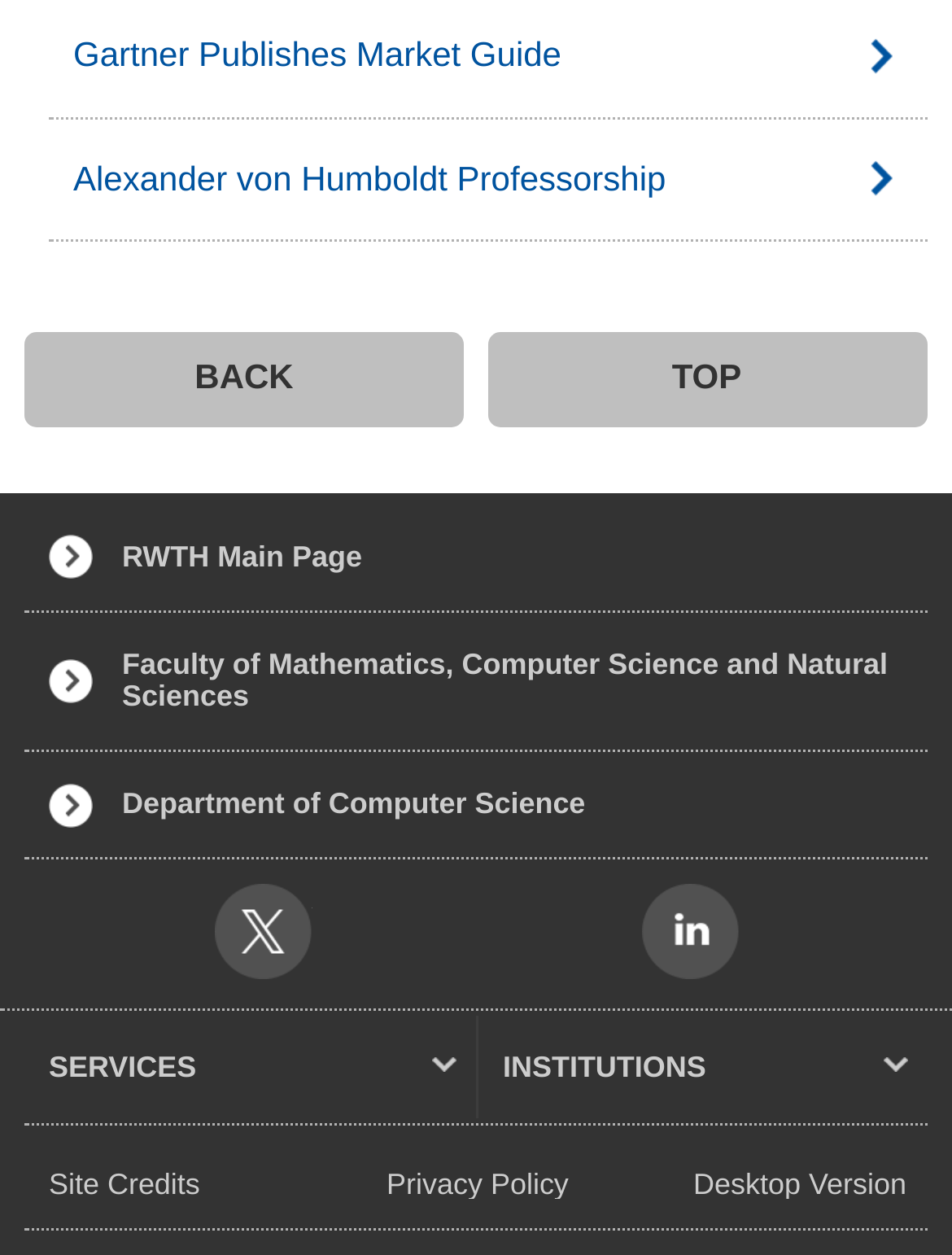Using the webpage screenshot and the element description Is Google Analytics HIPAA Compliant?, determine the bounding box coordinates. Specify the coordinates in the format (top-left x, top-left y, bottom-right x, bottom-right y) with values ranging from 0 to 1.

None